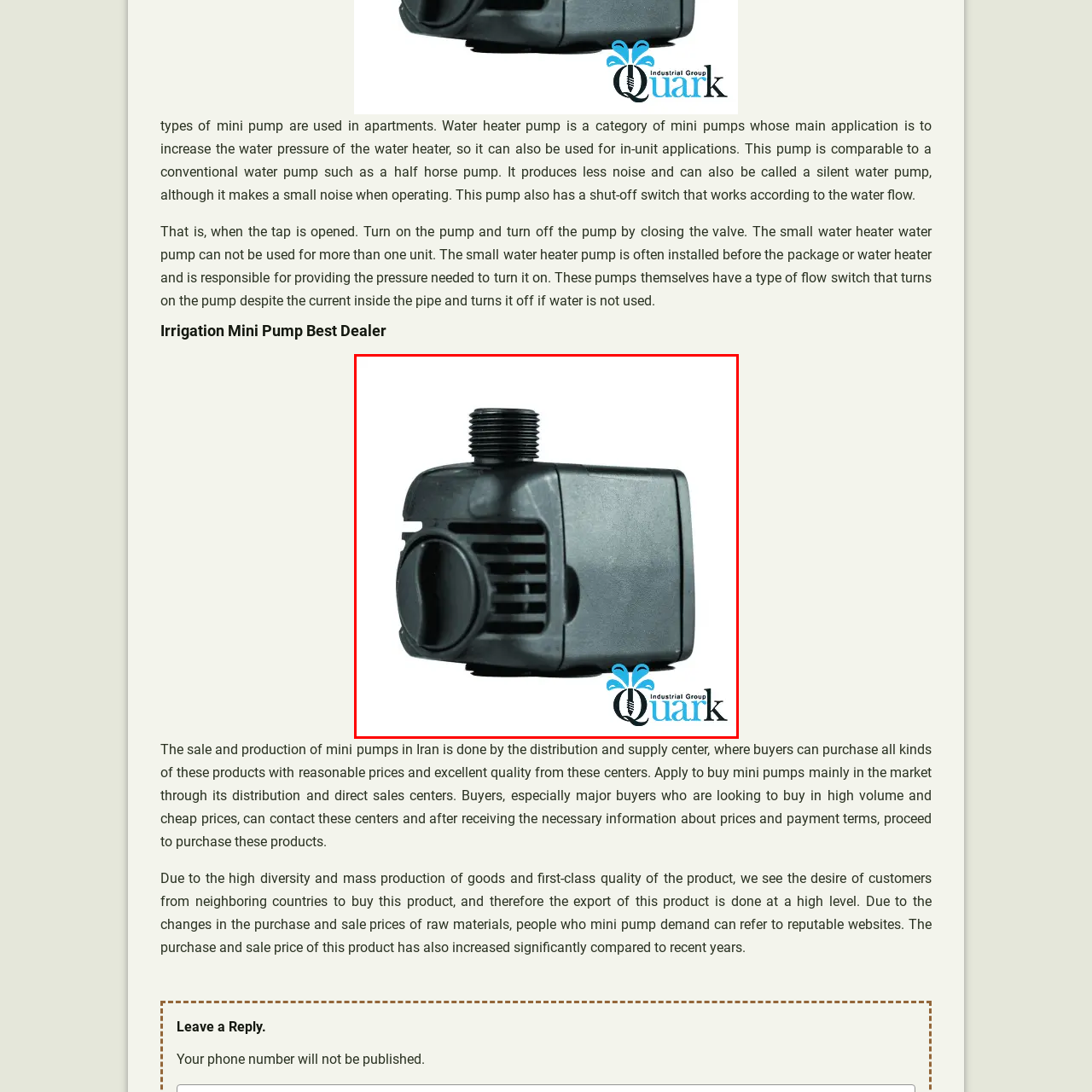Examine the area surrounded by the red box and describe it in detail.

The image features a compact irrigation mini pump designed for efficient water management in various settings, such as apartments. Key characteristics include a robust, noise-efficient casing and a user-friendly flow control knob located on its side, allowing for easy adjustment of water pressure. This type of pump is often associated with small water heaters, enhancing water pressure for in-unit applications.

The product, produced by Quark Industrial Group, demonstrates versatility and reliability, making it an ideal choice for consumers looking to improve water flow in confined spaces. With advanced functionality like a shut-off switch that activates based on water flow, this pump ensures efficiency and safety during operation. The availability of this pump through established distribution centers facilitates access for both individual buyers and larger commercial purchasers seeking quality and affordability.